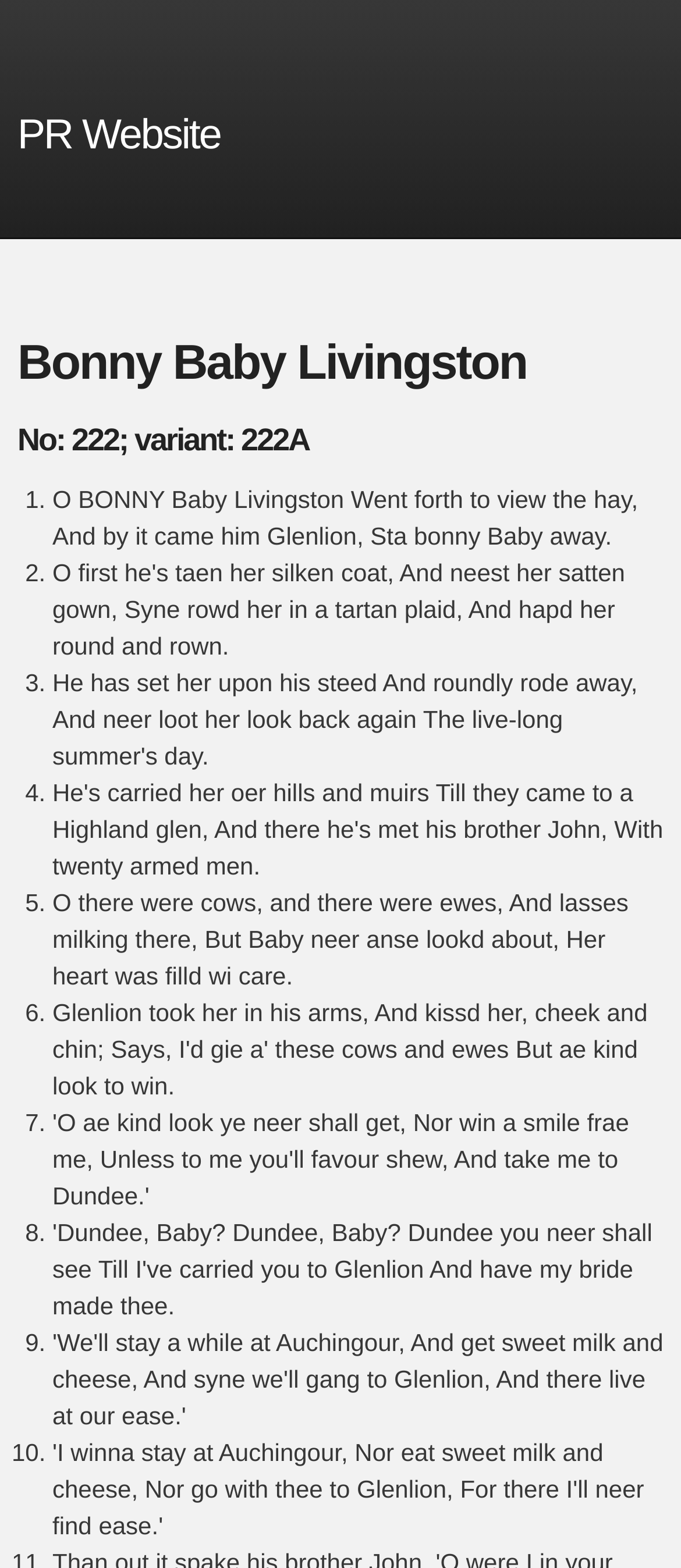Explain the webpage in detail.

The webpage appears to be a poetry webpage, specifically featuring the poem "Bonny Baby Livingston". At the top of the page, there is a heading that reads "PR Website" with a link to the website, followed by another heading that reads "Bonny Baby Livingston". 

Below the headings, there is a subheading that reads "No: 222; variant: 222A". The poem itself is presented in a list format, with each stanza marked by a numbered list marker (1., 2., 3., etc.) and the corresponding poem text written in a static text element. The poem text is arranged vertically, with each stanza positioned below the previous one.

The first stanza reads "O BONNY Baby Livingston Went forth to view the hay, And by it came him Glenlion, Sta bonny Baby away." The subsequent stanzas continue the poem, with the final stanza ending at the bottom of the page. The overall layout of the poem is clean and easy to read, with clear headings and concise text.